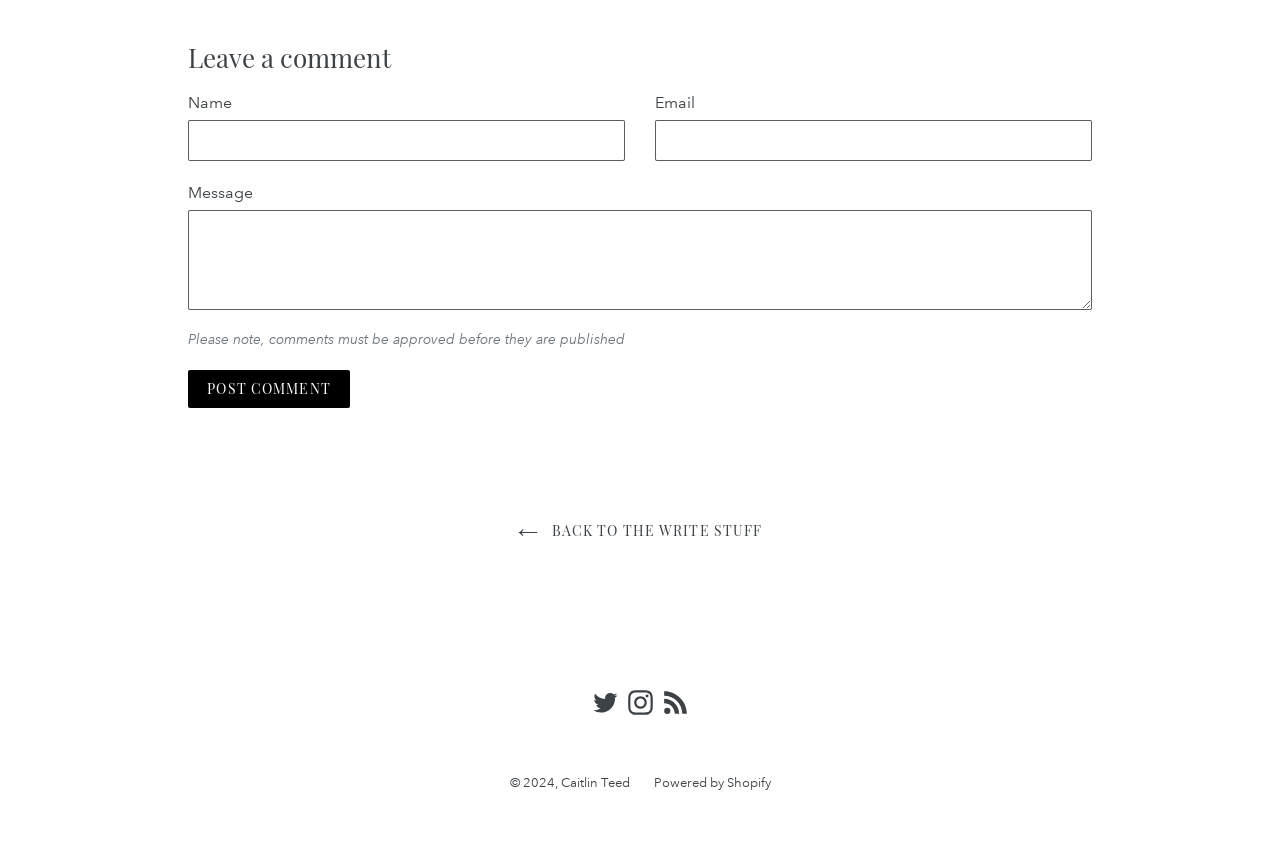Please answer the following question as detailed as possible based on the image: 
What is the purpose of the form?

The form is used to leave a comment, as indicated by the heading 'Leave a comment' and the fields for name, email, and message.